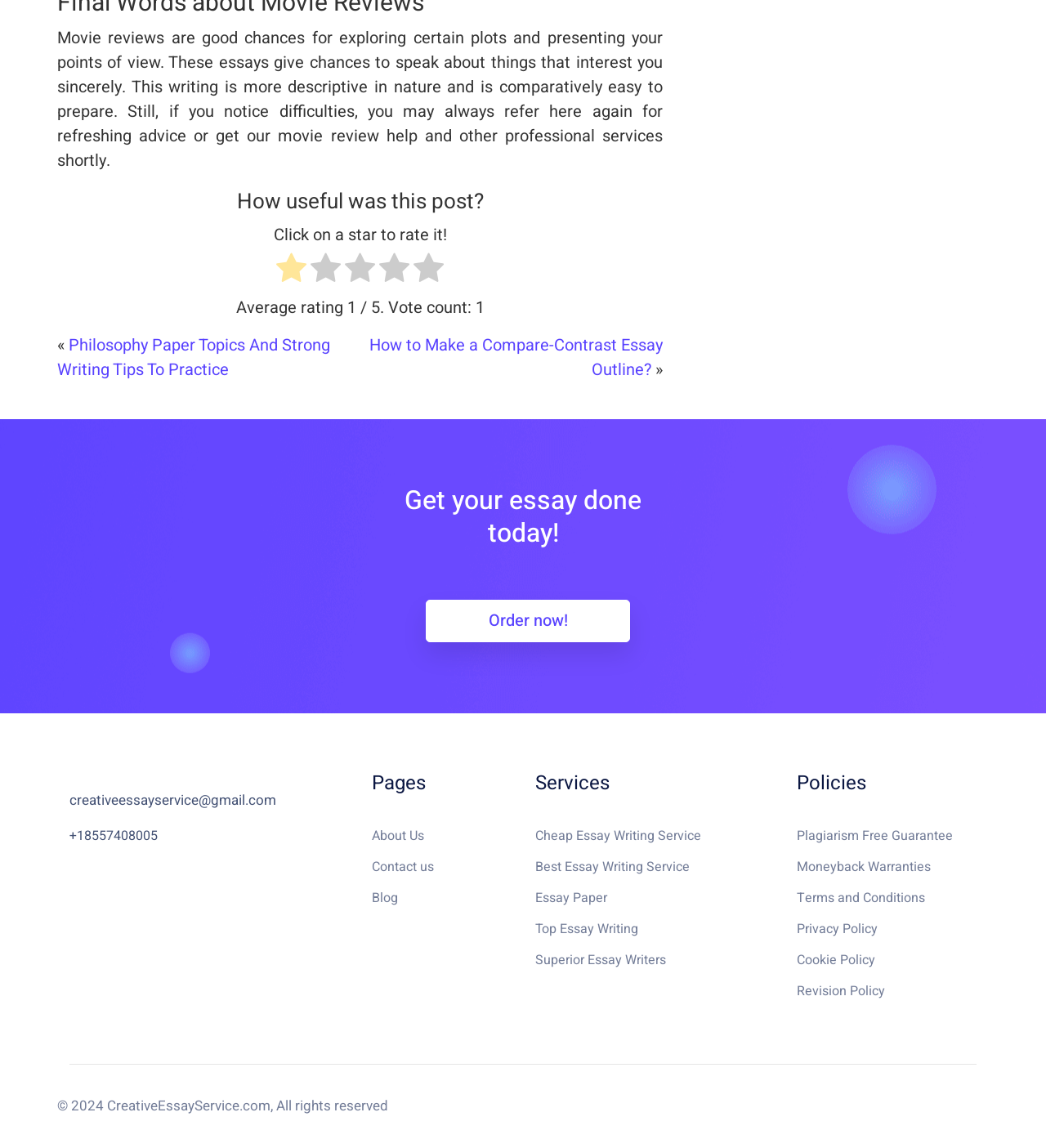Could you indicate the bounding box coordinates of the region to click in order to complete this instruction: "Learn more about 'About Us'".

[0.355, 0.719, 0.405, 0.736]